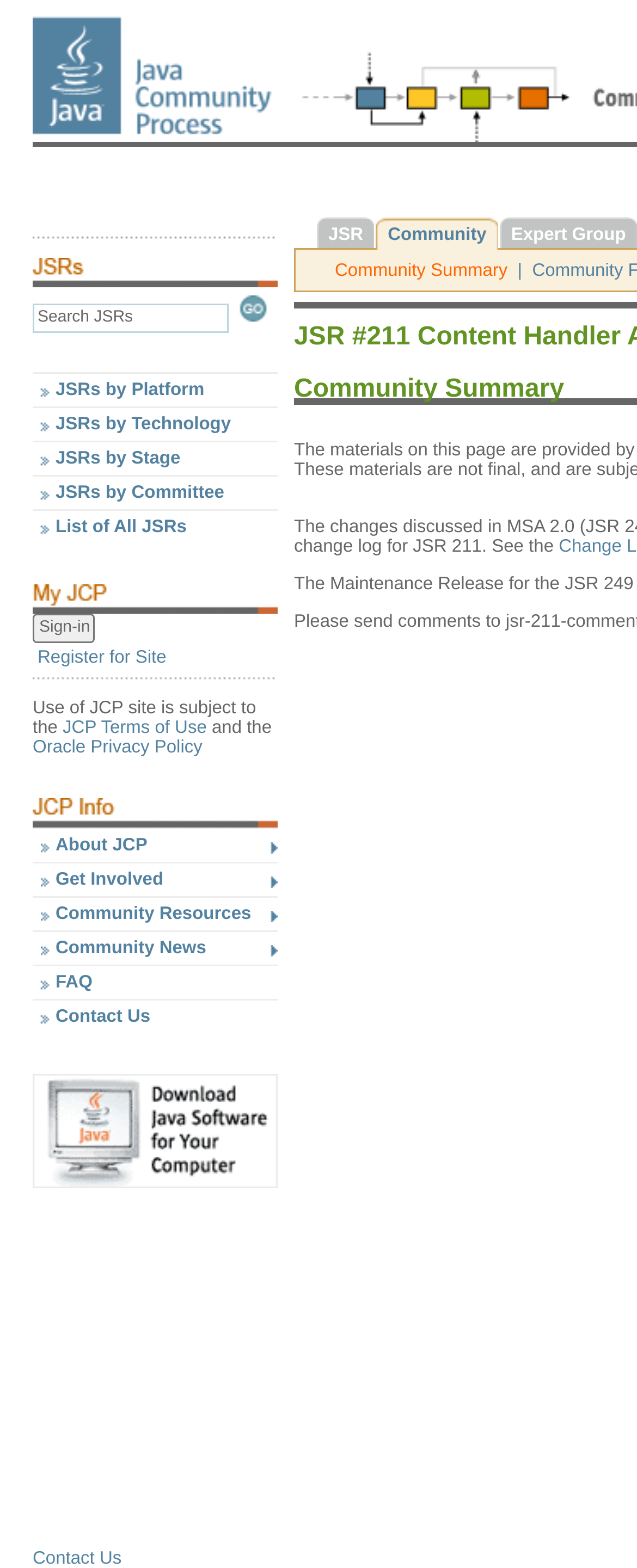Please provide the bounding box coordinates for the element that needs to be clicked to perform the following instruction: "Sign-in to My JCP". The coordinates should be given as four float numbers between 0 and 1, i.e., [left, top, right, bottom].

[0.051, 0.391, 0.149, 0.41]